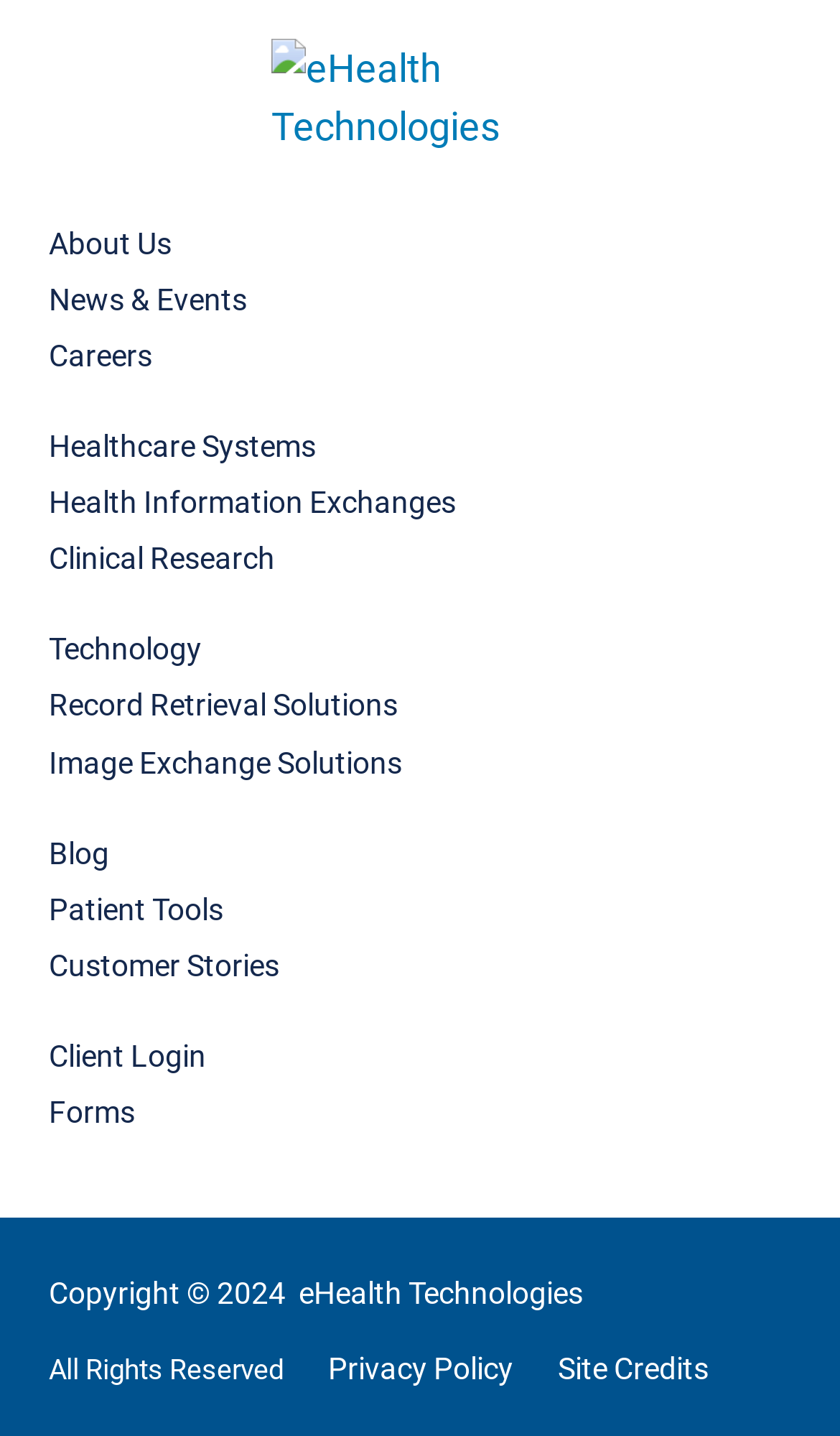Locate the bounding box coordinates of the area to click to fulfill this instruction: "click the ABOUT US link". The bounding box should be presented as four float numbers between 0 and 1, in the order [left, top, right, bottom].

None